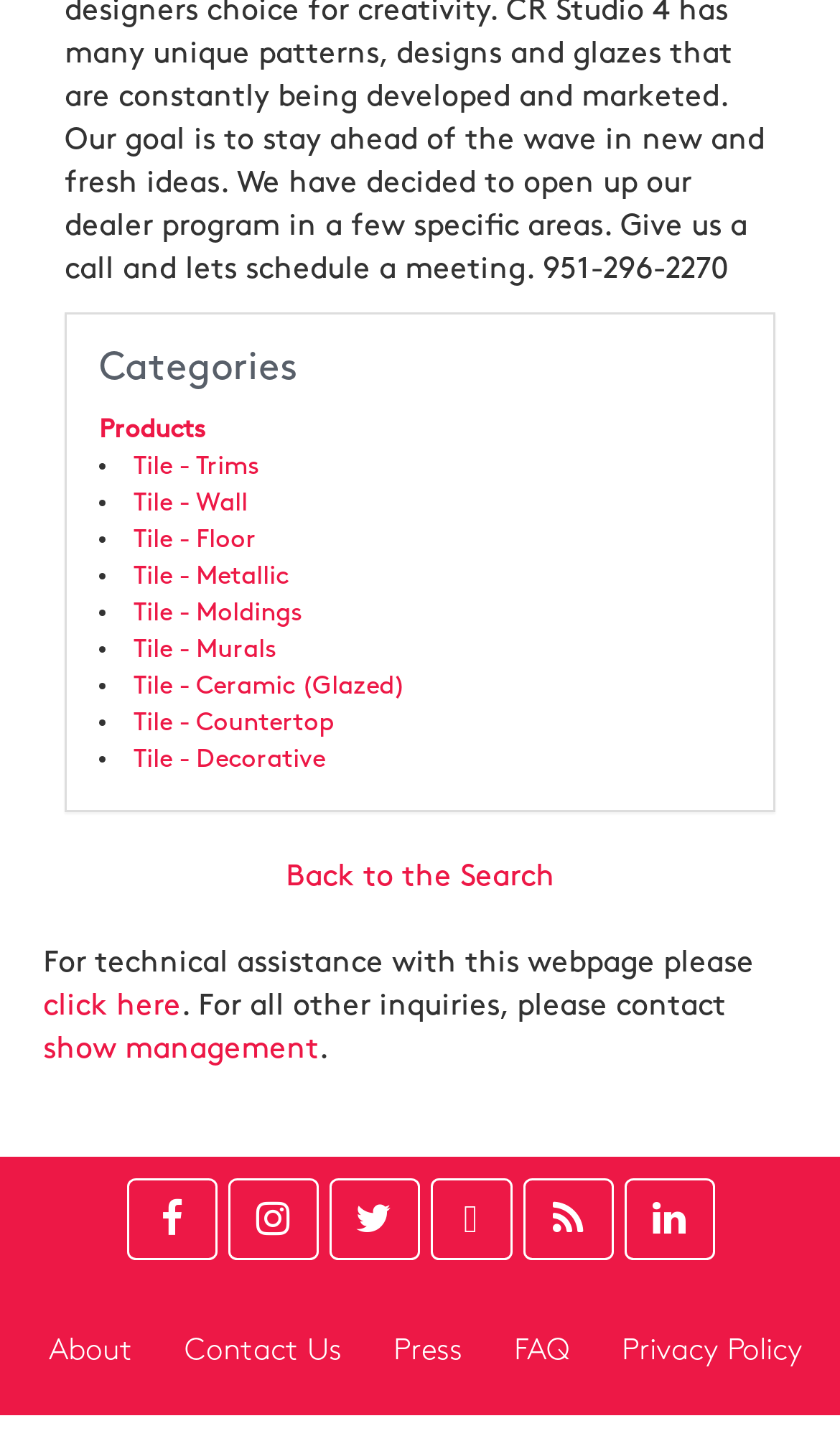Identify the bounding box coordinates for the UI element that matches this description: "Contact Us".

[0.219, 0.919, 0.406, 0.938]